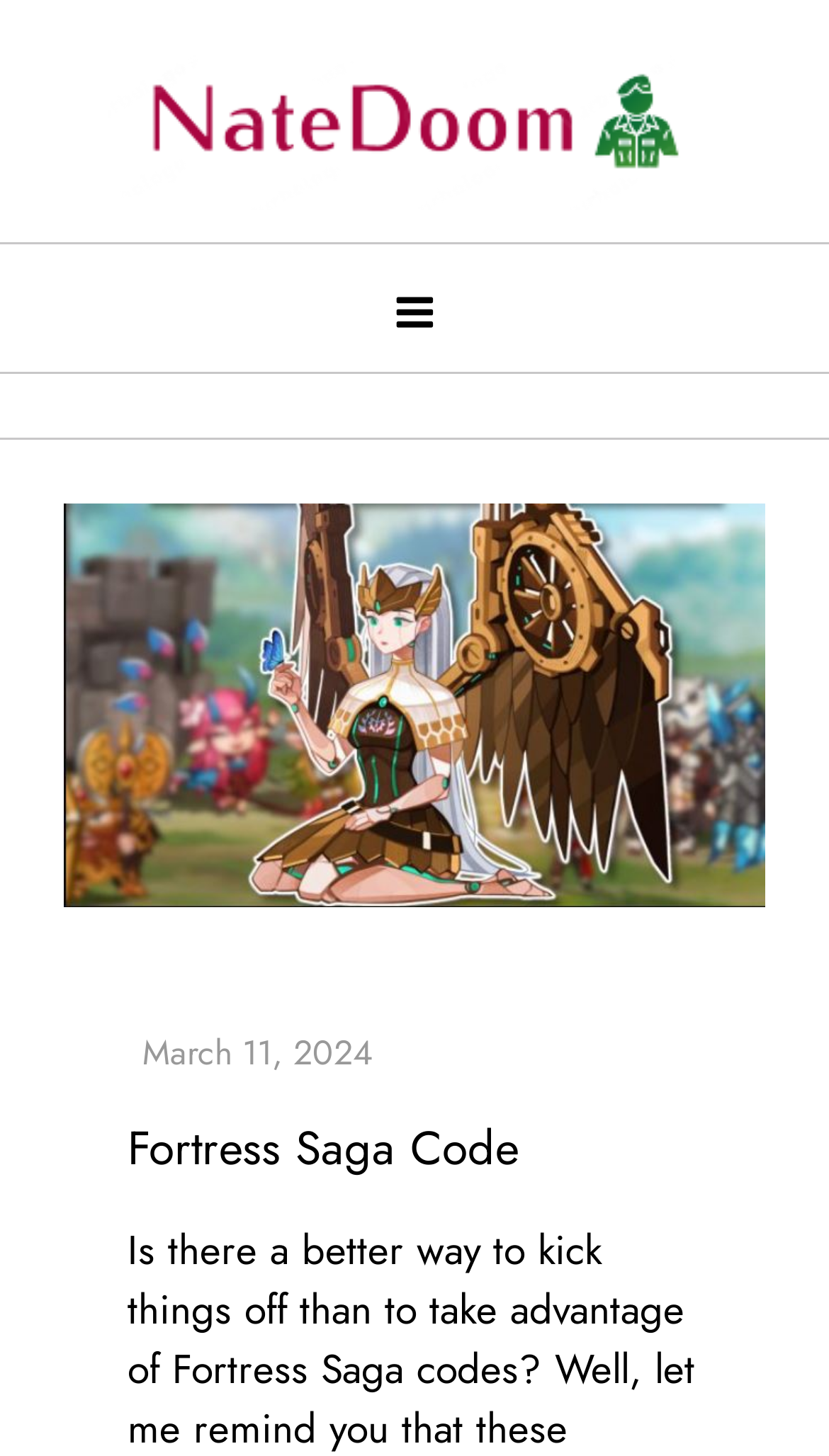Using the information from the screenshot, answer the following question thoroughly:
What is the logo of the website?

The logo of the website is Natedoom, which is an image located at the top left corner of the webpage, as indicated by the bounding box coordinates [0.131, 0.022, 0.869, 0.144].